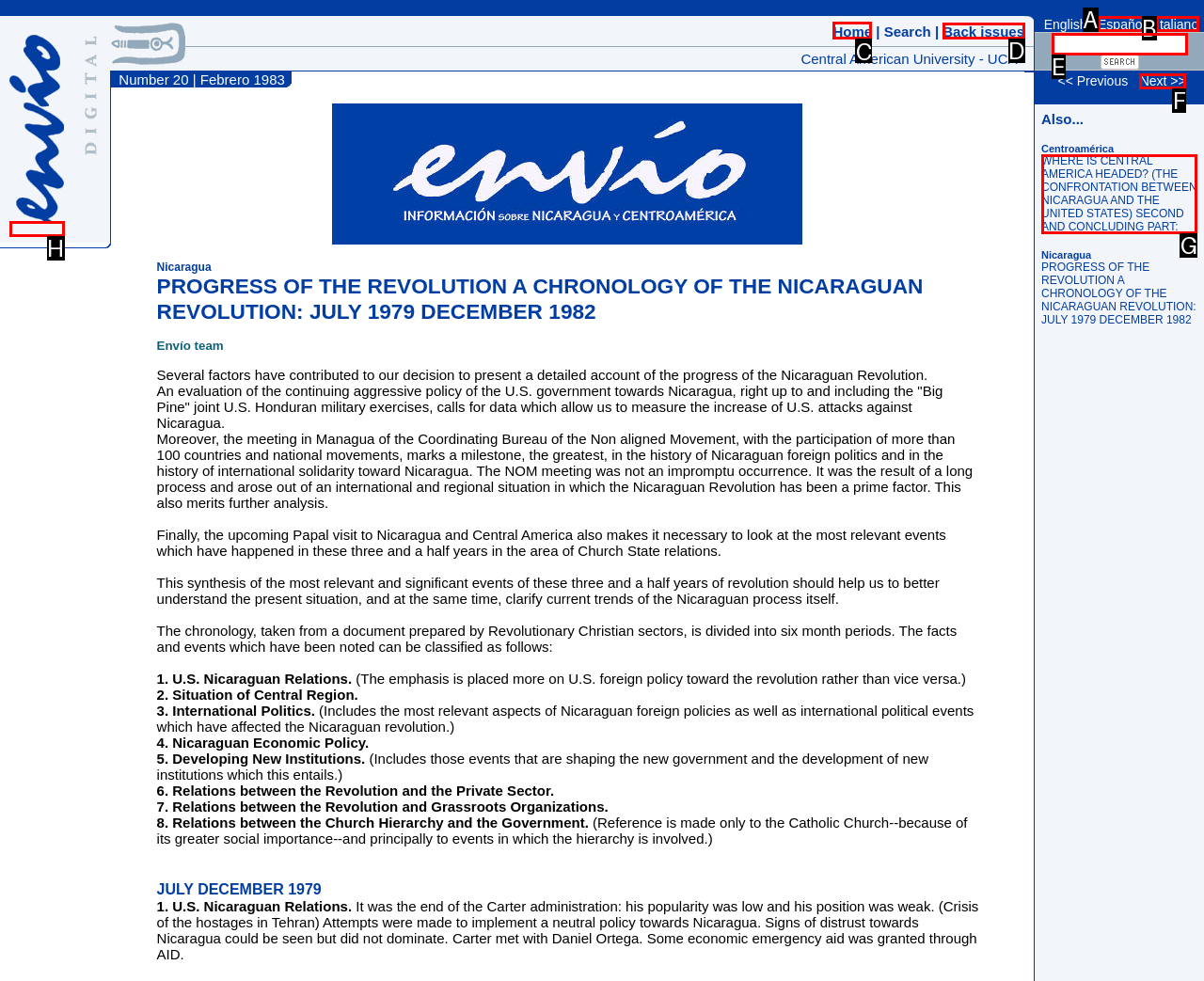Tell me the letter of the UI element to click in order to accomplish the following task: Click on the 'Home' link
Answer with the letter of the chosen option from the given choices directly.

C